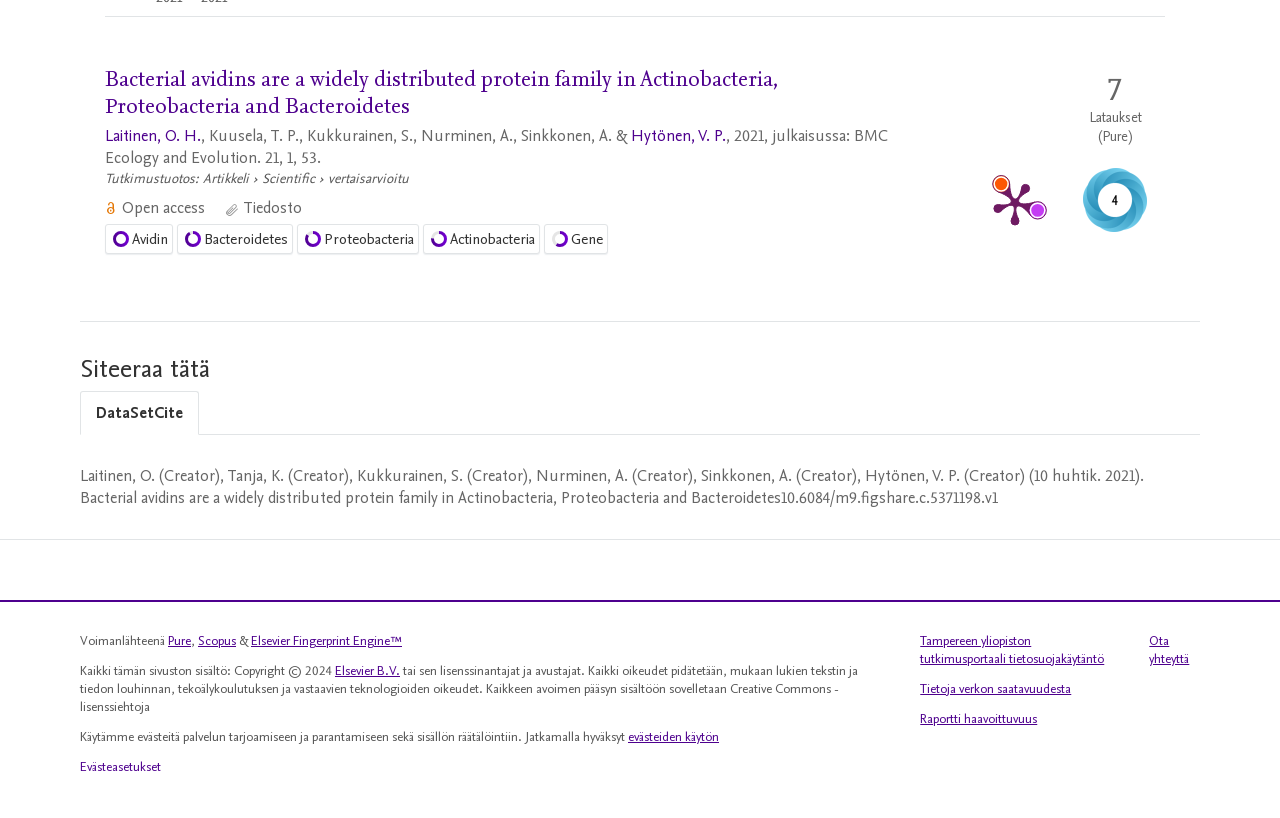Give a one-word or one-phrase response to the question: 
Who are the creators of the dataset?

Laitinen, O., Tanja, K., Kukkurainen, S., Nurminen, A., Sinkkonen, A., Hytönen, V. P.